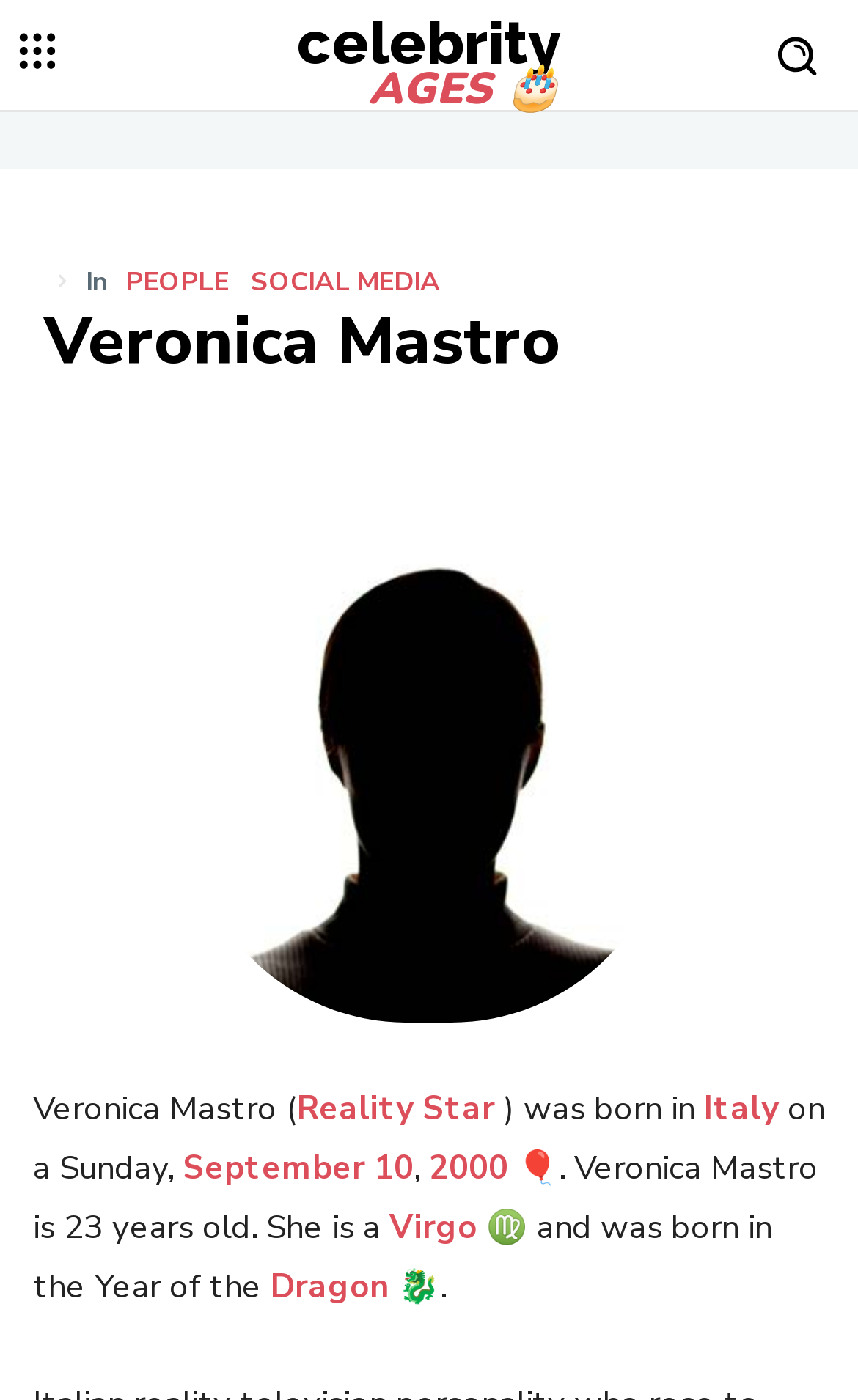Based on the element description "Social Media", predict the bounding box coordinates of the UI element.

[0.292, 0.192, 0.513, 0.211]